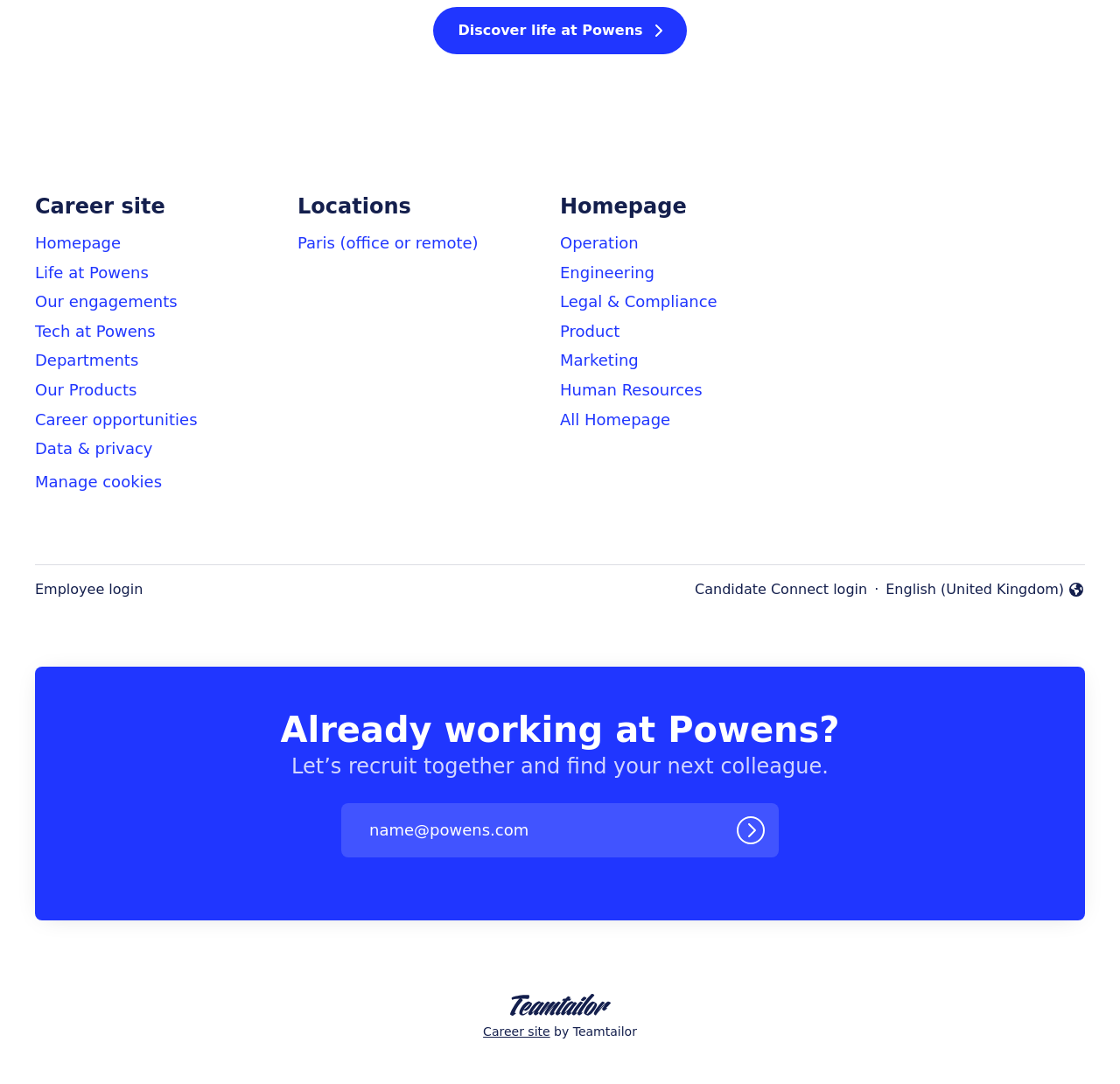Give the bounding box coordinates for this UI element: "English (United Kingdom)". The coordinates should be four float numbers between 0 and 1, arranged as [left, top, right, bottom].

[0.791, 0.535, 0.969, 0.554]